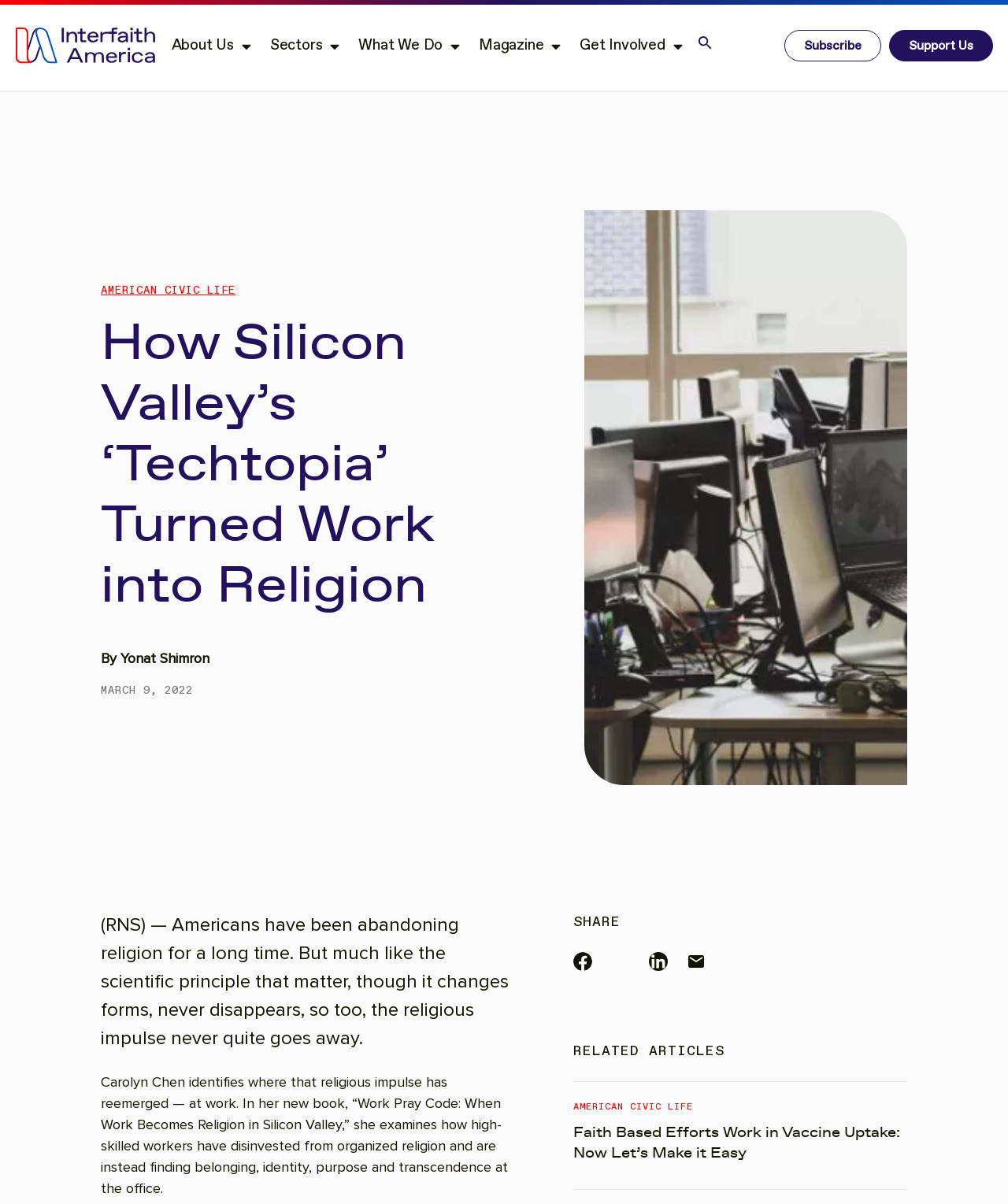Using a single word or phrase, answer the following question: 
What is the date of the article?

MARCH 9, 2022